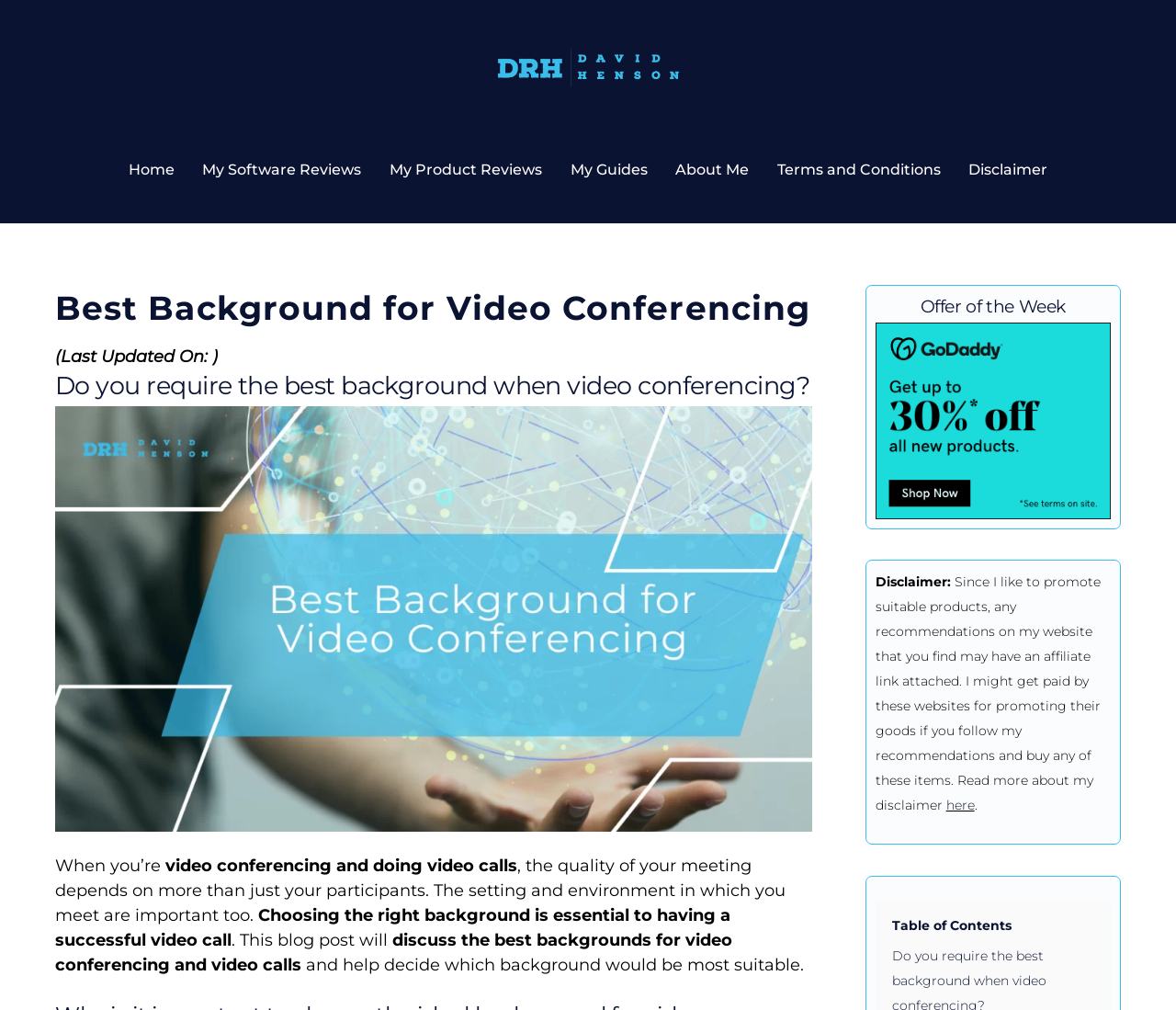How many links are in the navigation menu?
From the screenshot, provide a brief answer in one word or phrase.

6